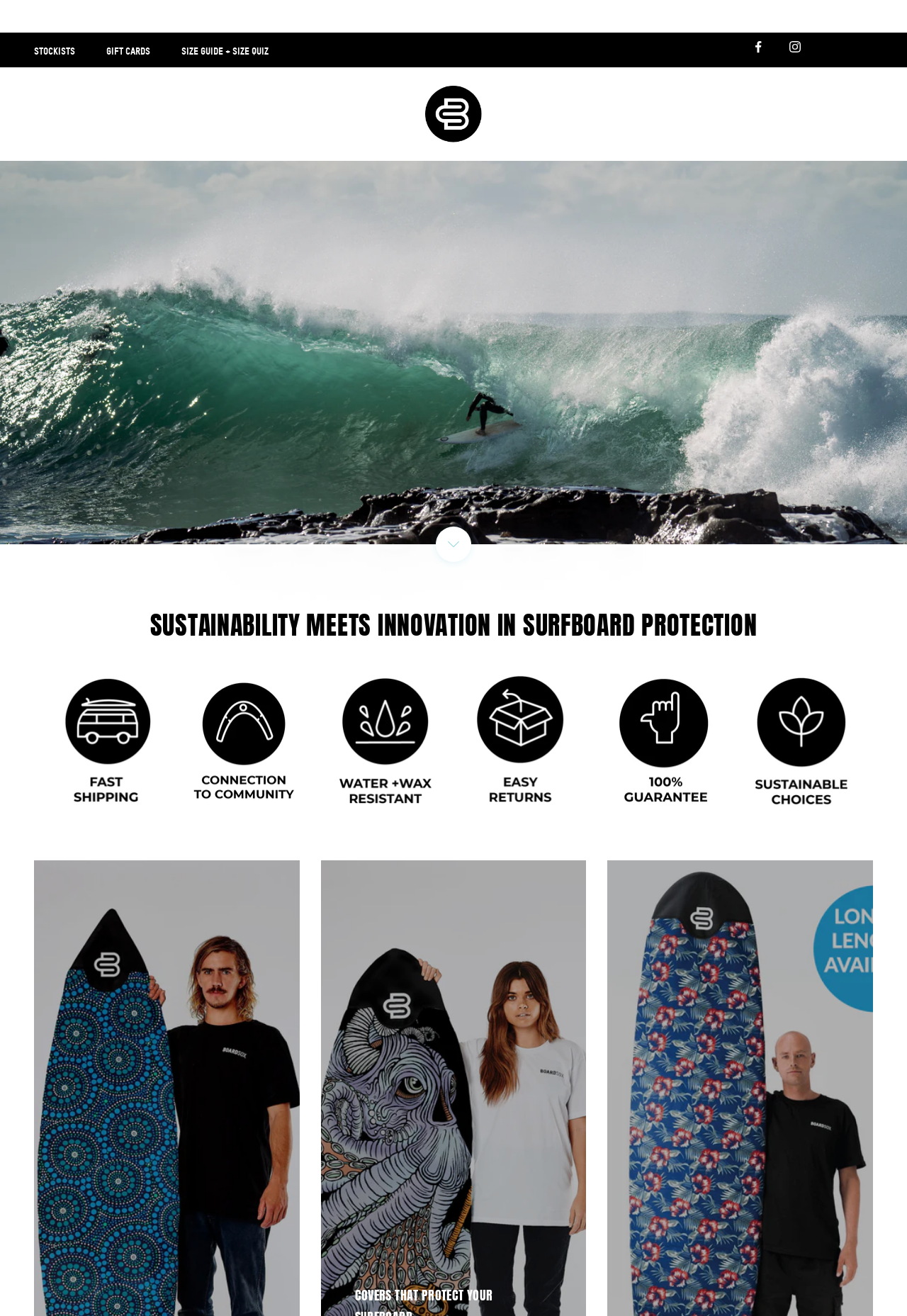What is the theme of the webpage?
Give a single word or phrase as your answer by examining the image.

Surfboard protection